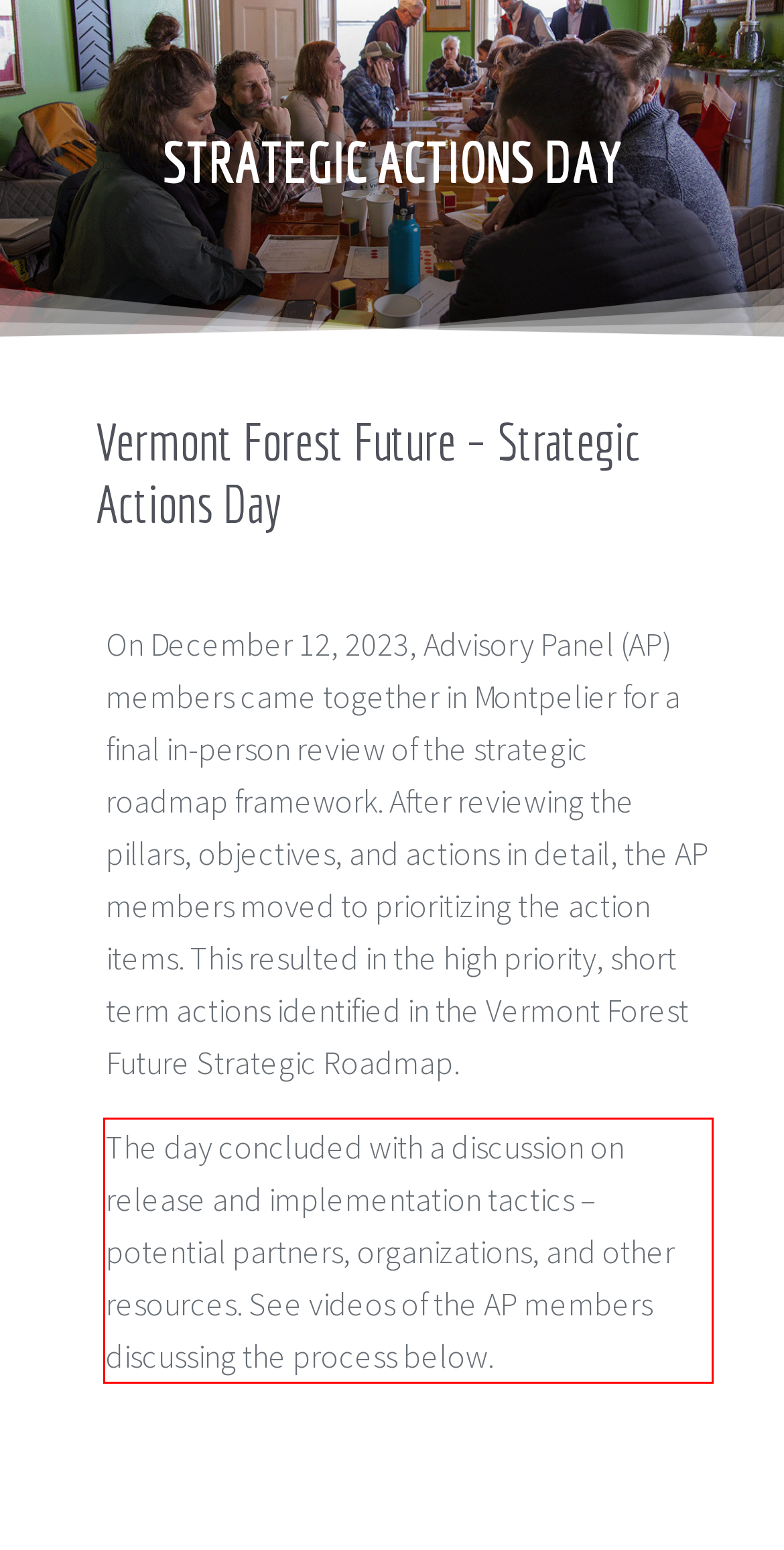You are presented with a screenshot containing a red rectangle. Extract the text found inside this red bounding box.

The day concluded with a discussion on release and implementation tactics – potential partners, organizations, and other resources. See videos of the AP members discussing the process below.